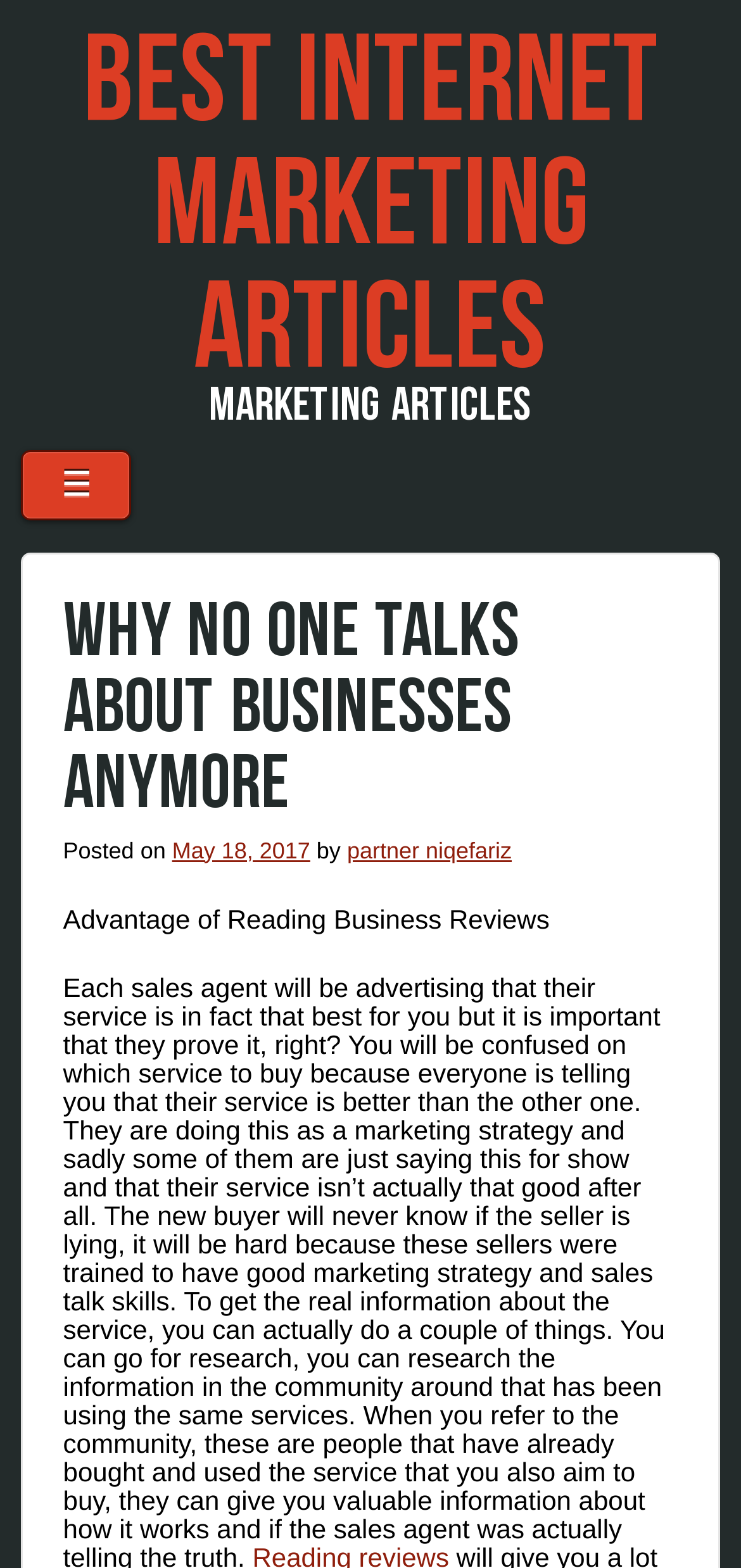Give a concise answer using one word or a phrase to the following question:
What is the date of the posted article?

May 18, 2017